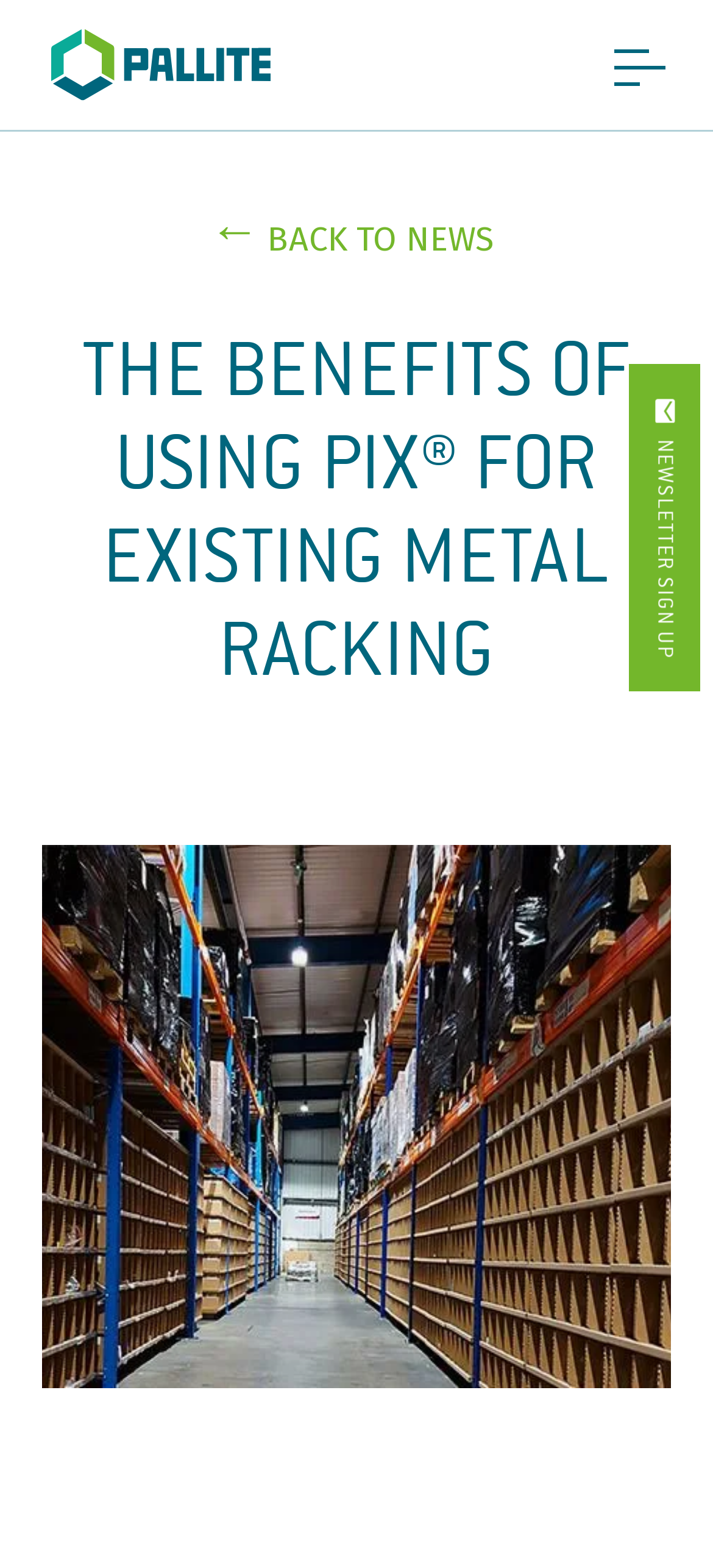Provide an in-depth caption for the elements present on the webpage.

The webpage is about the benefits of using PALLITE PIX for existing metal racking systems. At the top left corner, there is a link to the Pallite Group website, accompanied by a small image. Below this, there is a link to go back to the news section, indicated by an arrow pointing left and the text "BACK TO NEWS". 

The main heading, "THE BENEFITS OF USING PIX FOR EXISTING METAL RACKING", is prominently displayed in the middle of the page. Below the heading, there is a large image that appears to show a warehouse racking system with slots in the aisle.

At the top right corner, there is a link to sign up for a newsletter, accompanied by a small image. Overall, the page has a simple layout with a focus on the main heading and the image.